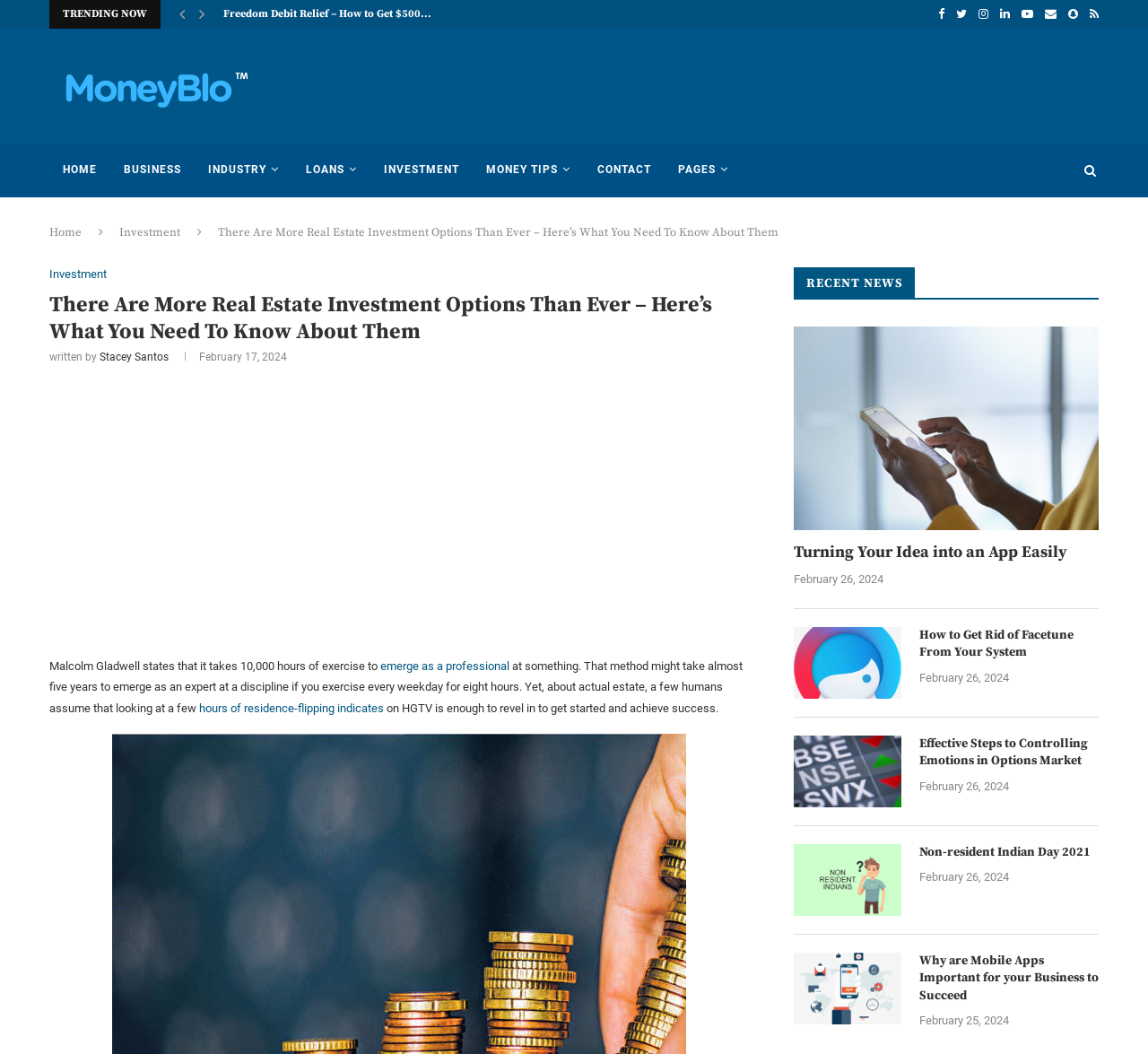Please specify the bounding box coordinates of the area that should be clicked to accomplish the following instruction: "Click on the 'Start Free' button". The coordinates should consist of four float numbers between 0 and 1, i.e., [left, top, right, bottom].

None